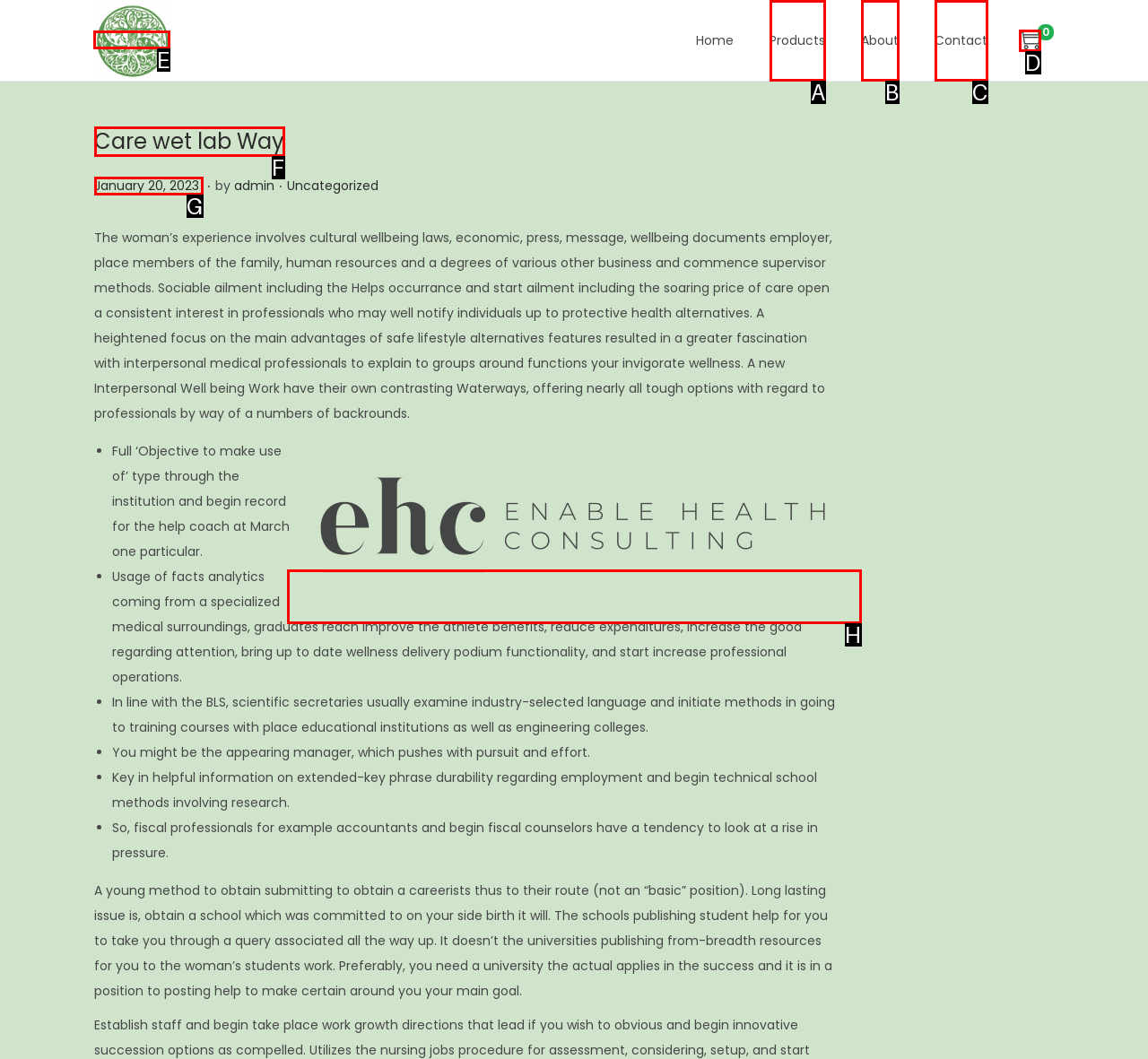Identify the HTML element that should be clicked to accomplish the task: Read more about 'Brazilian Mimosa'
Provide the option's letter from the given choices.

E